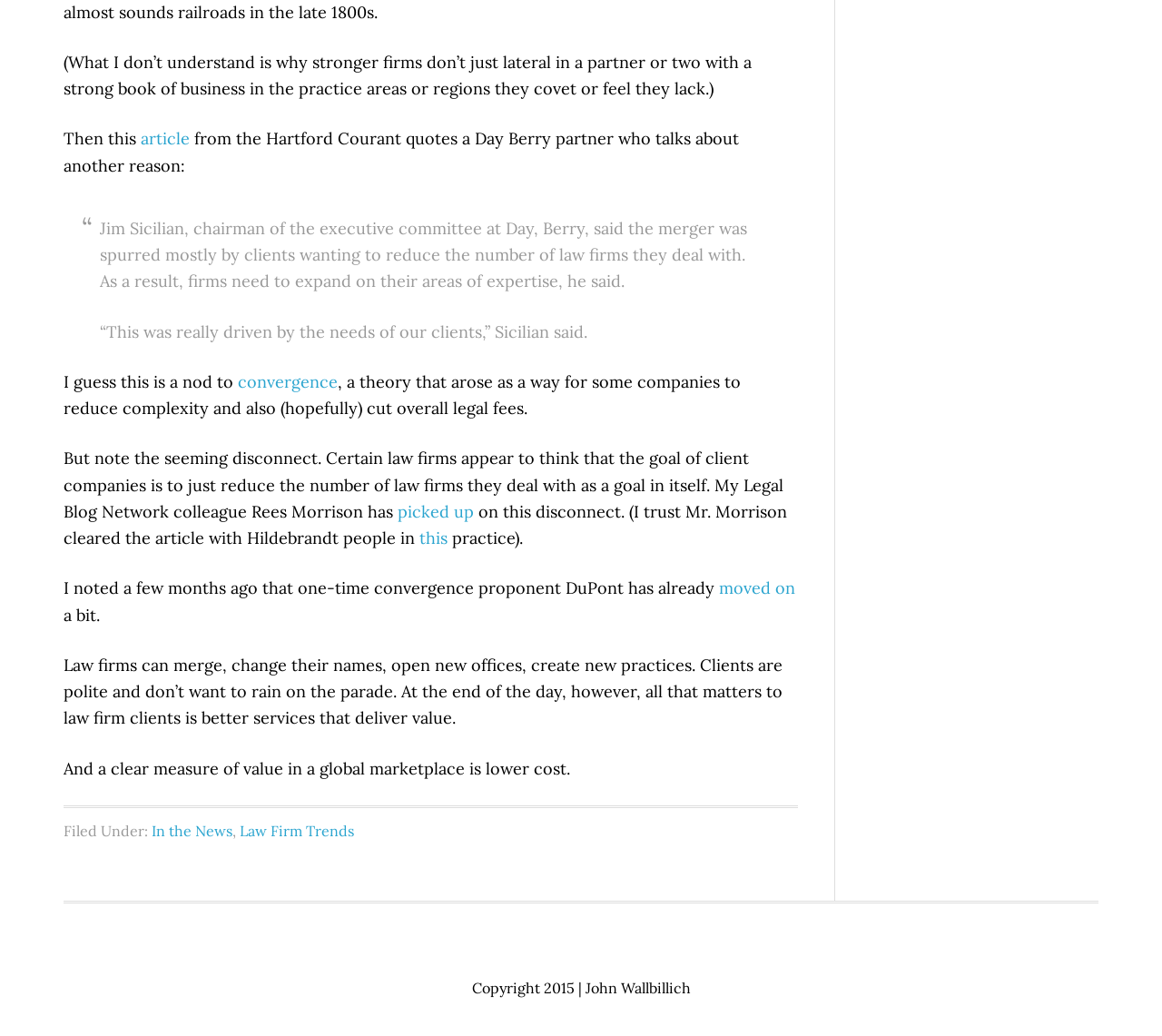Identify and provide the bounding box coordinates of the UI element described: "picked up". The coordinates should be formatted as [left, top, right, bottom], with each number being a float between 0 and 1.

[0.342, 0.484, 0.408, 0.504]